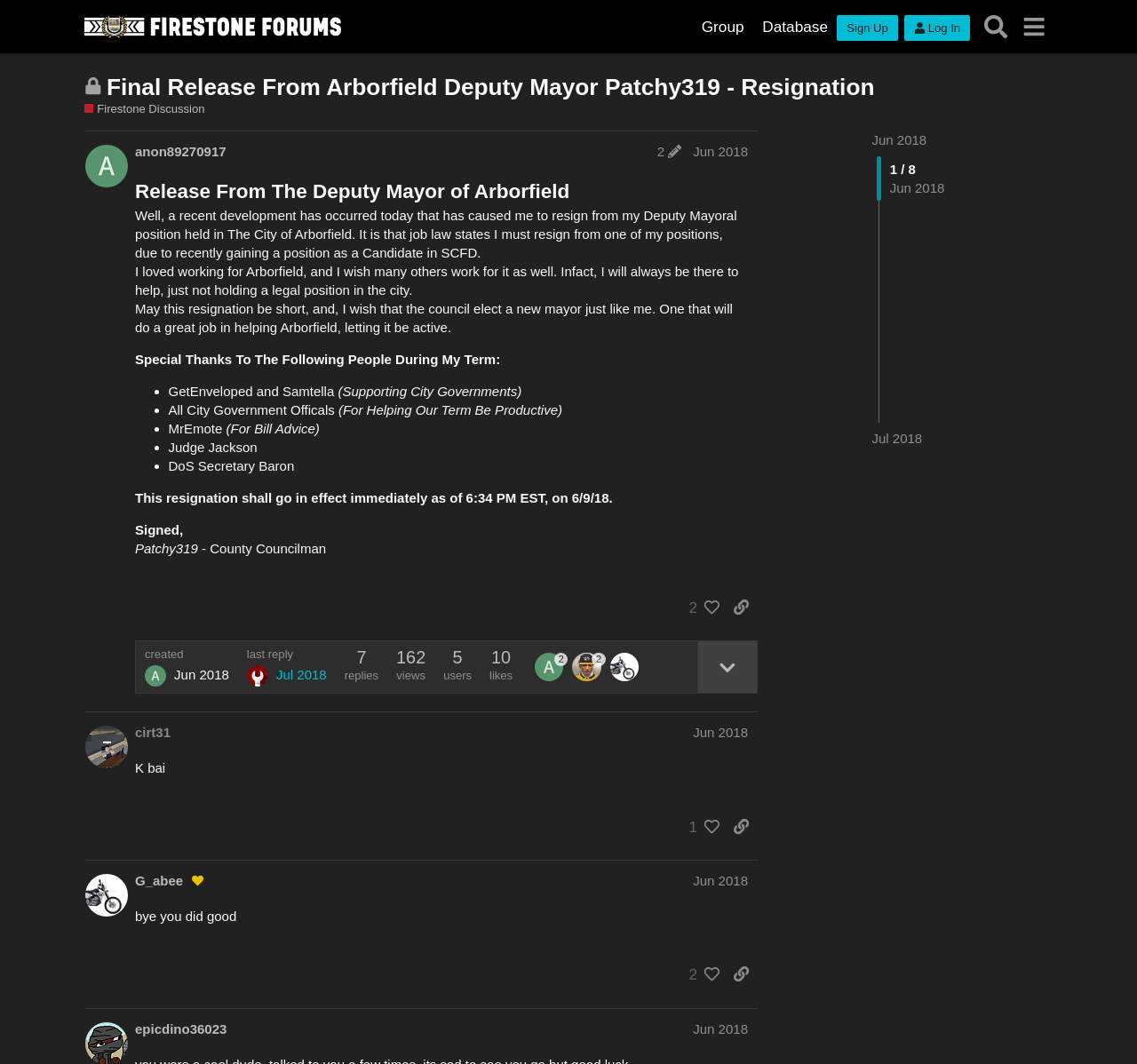What is the position held by Patchy319 in the City of Arborfield?
Please look at the screenshot and answer in one word or a short phrase.

Deputy Mayor